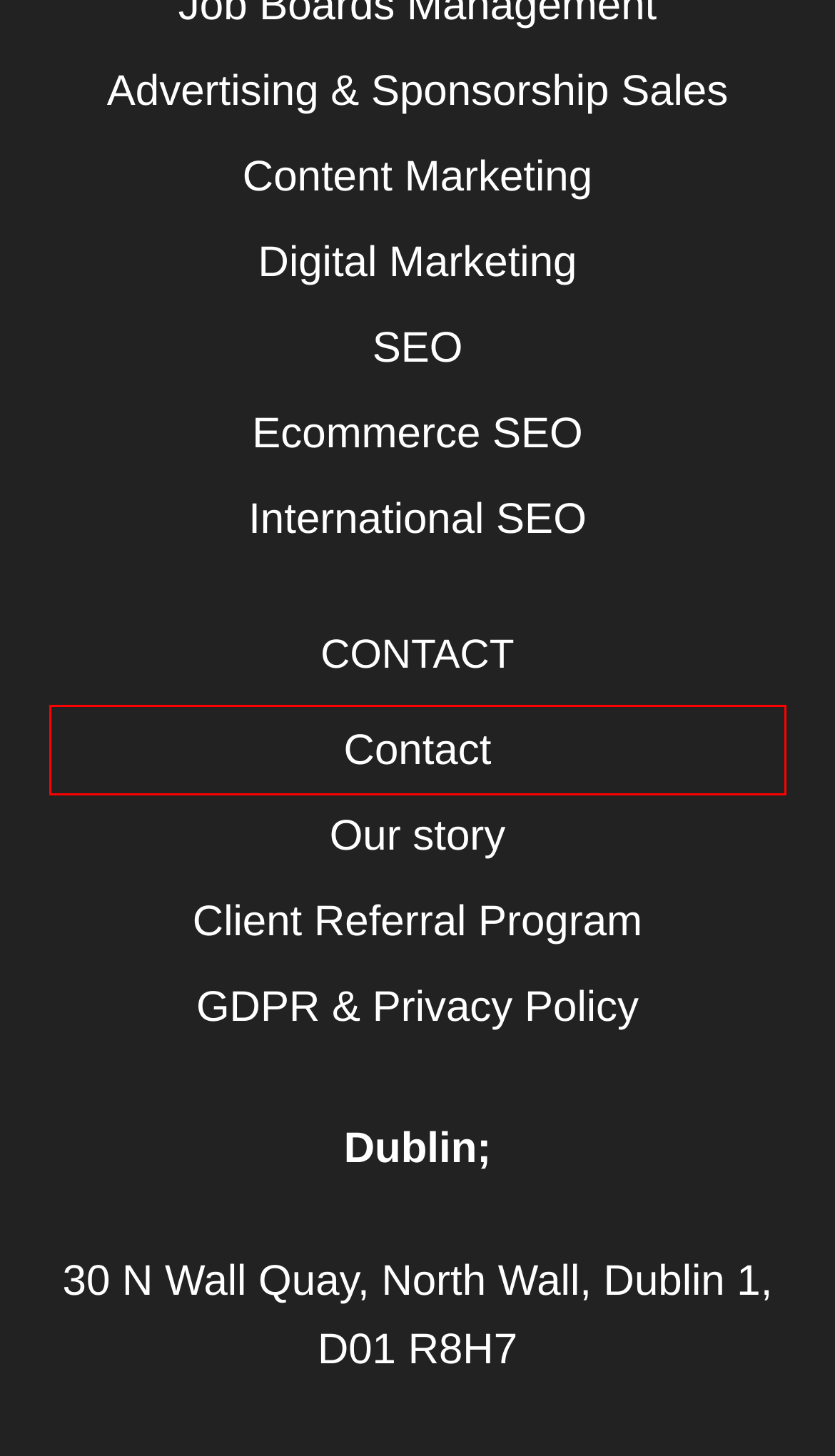Analyze the screenshot of a webpage with a red bounding box and select the webpage description that most accurately describes the new page resulting from clicking the element inside the red box. Here are the candidates:
A. Our Story | Innovative Digital Marketing & Proximity Marketing Ireland | Thrive Digital
B. GDPR & Privacy Policy | Thrive Digital
C. Cutting-Edge Content Marketing Services | Thrive Digital Content Marketing Ireland
D. Advertising & Sponsorship Sales Agency | Online Sales Management
E. Content & Membership Publishing | Digital Marketing Cork & Dublin | Thrive Digital
F. Contact | Thrive Digital
G. International SEO Agency | Global SEO Services | Thrive Digital
H. Ecommerce SEO Agency | E-commerce SEO Services | Thrive Digital

F